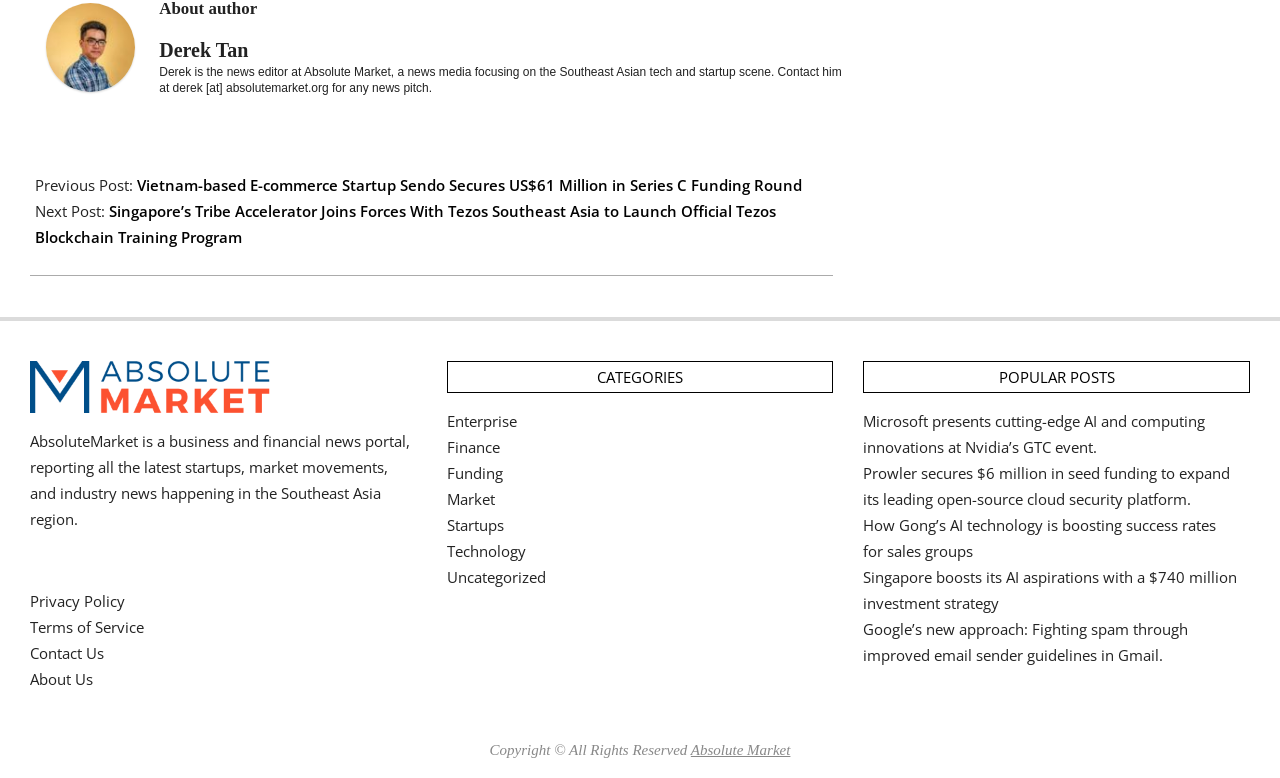What categories are available on the webpage?
Refer to the image and provide a thorough answer to the question.

The categories are listed under the 'CATEGORIES' heading, which includes links to Enterprise, Finance, Funding, Market, Startups, Technology, and Uncategorized.